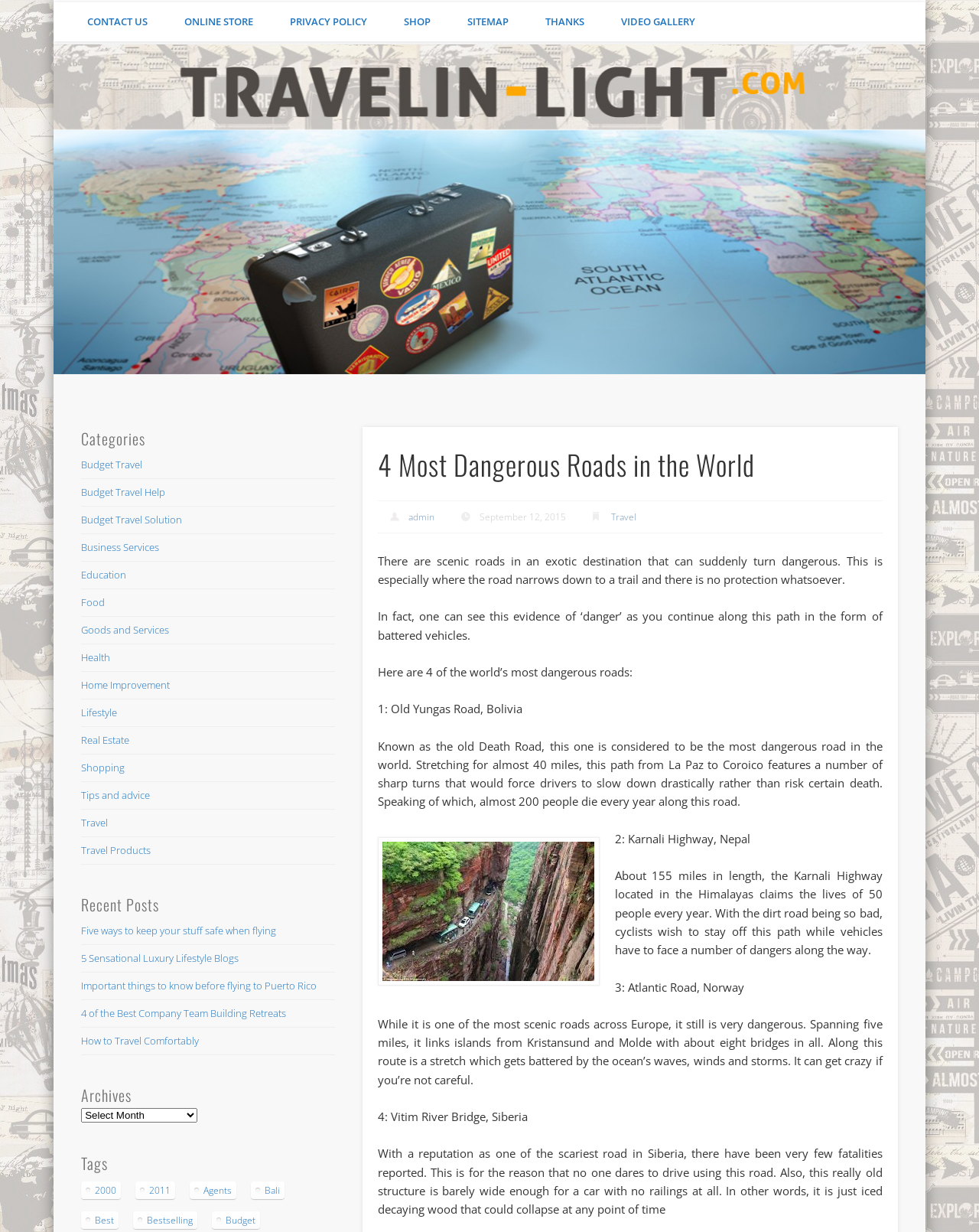What is the name of the road in Bolivia?
Can you provide a detailed and comprehensive answer to the question?

According to the article, the road in Bolivia is called Old Yungas Road, also known as the old Death Road, which is considered to be the most dangerous road in the world.